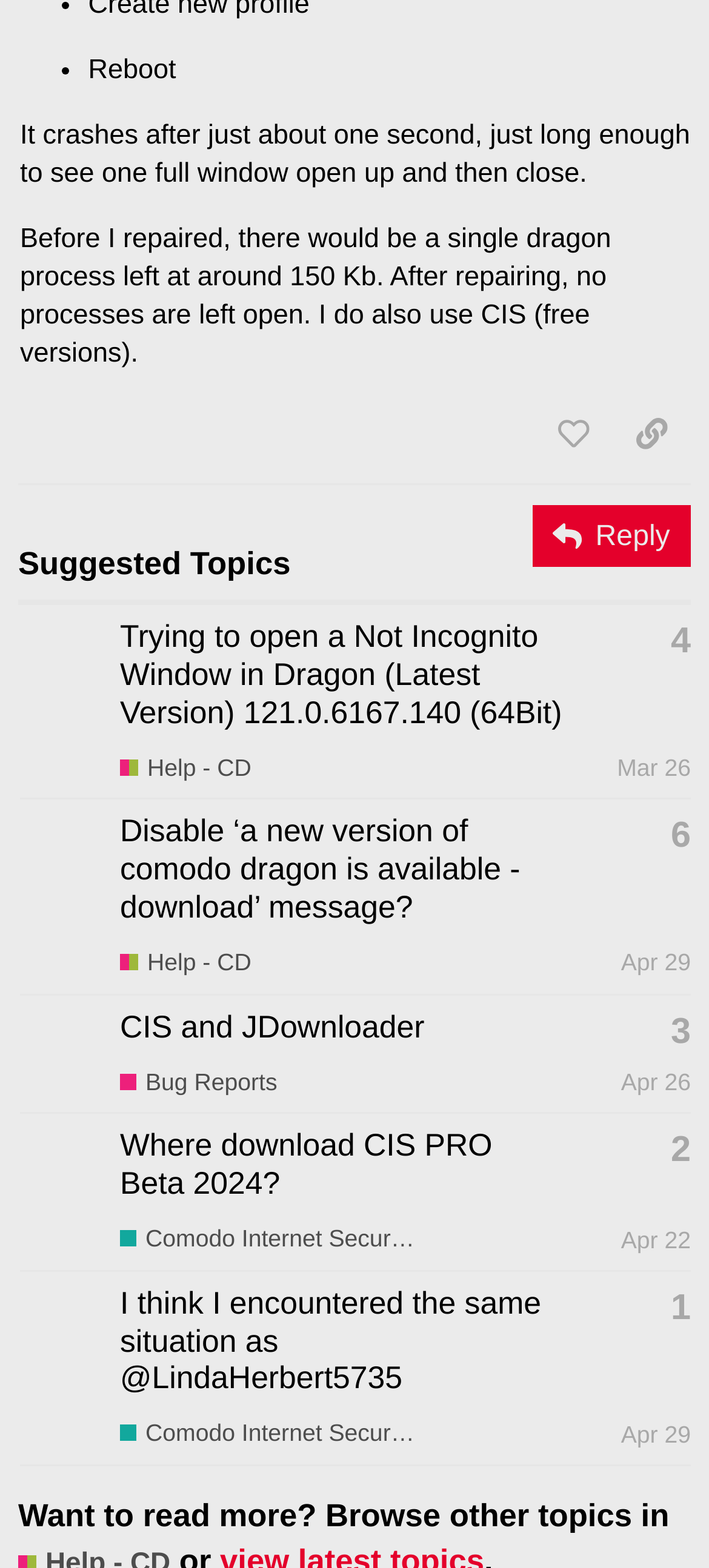Locate the bounding box coordinates for the element described below: "Comodo Internet Security - CIS". The coordinates must be four float values between 0 and 1, formatted as [left, top, right, bottom].

[0.169, 0.78, 0.59, 0.801]